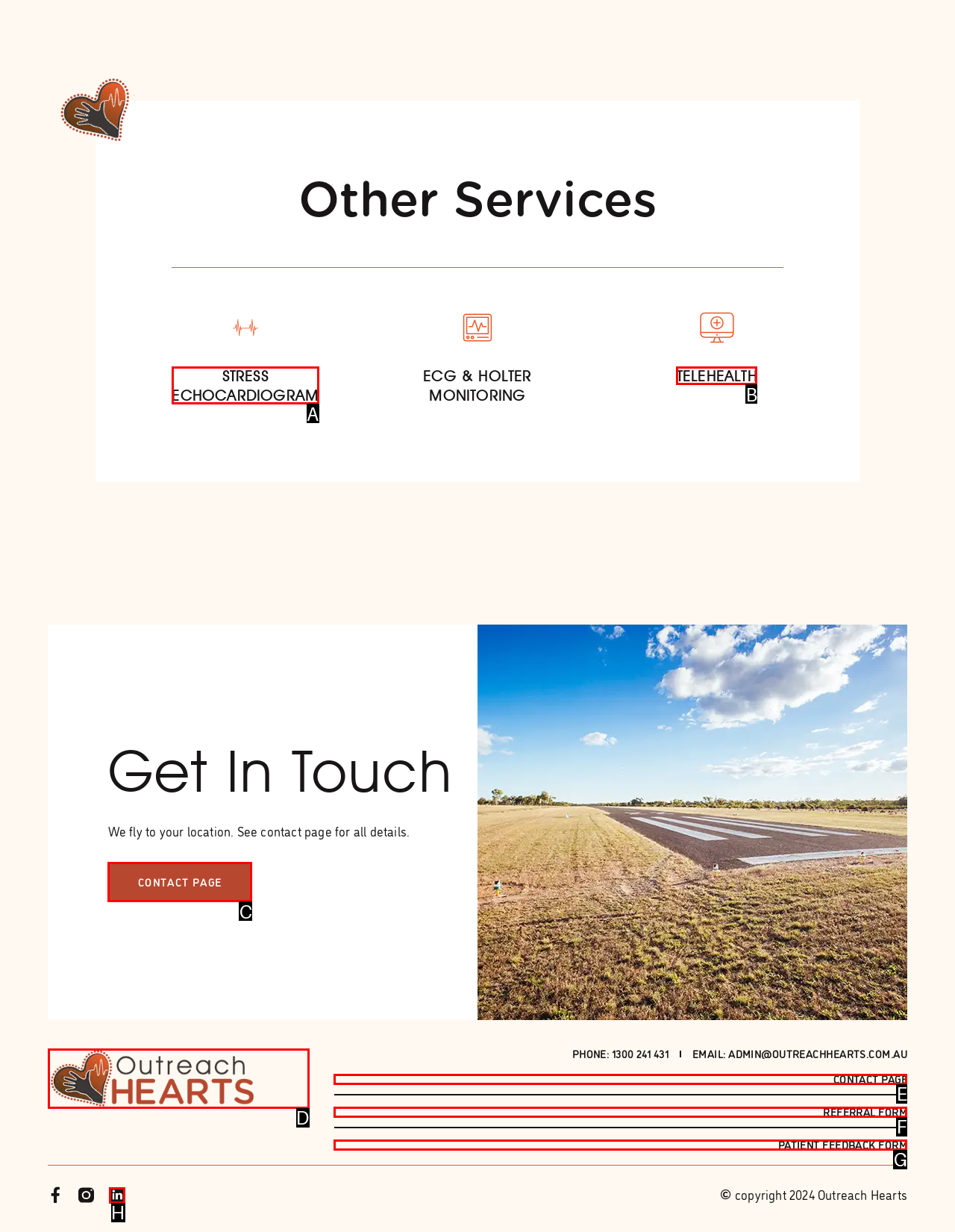Choose the HTML element that should be clicked to achieve this task: Click on CONTACT PAGE
Respond with the letter of the correct choice.

C